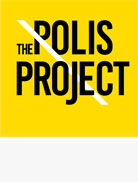Illustrate the image with a detailed and descriptive caption.

The image features the logo of "The Polis Project," prominently displayed against a vibrant yellow background. The logo presents the words "THE POLIS PROJECT" in bold, striking typography, where "THE" is positioned at the top, followed by "POLIS" and "PROJECT." The design is modern and sleek, incorporating a diagonal line that divides "POLIS" from "PROJECT," adding a dynamic visual element. This nonprofit organization is dedicated to social justice and provides a platform for critical discussions around issues of power and governance.